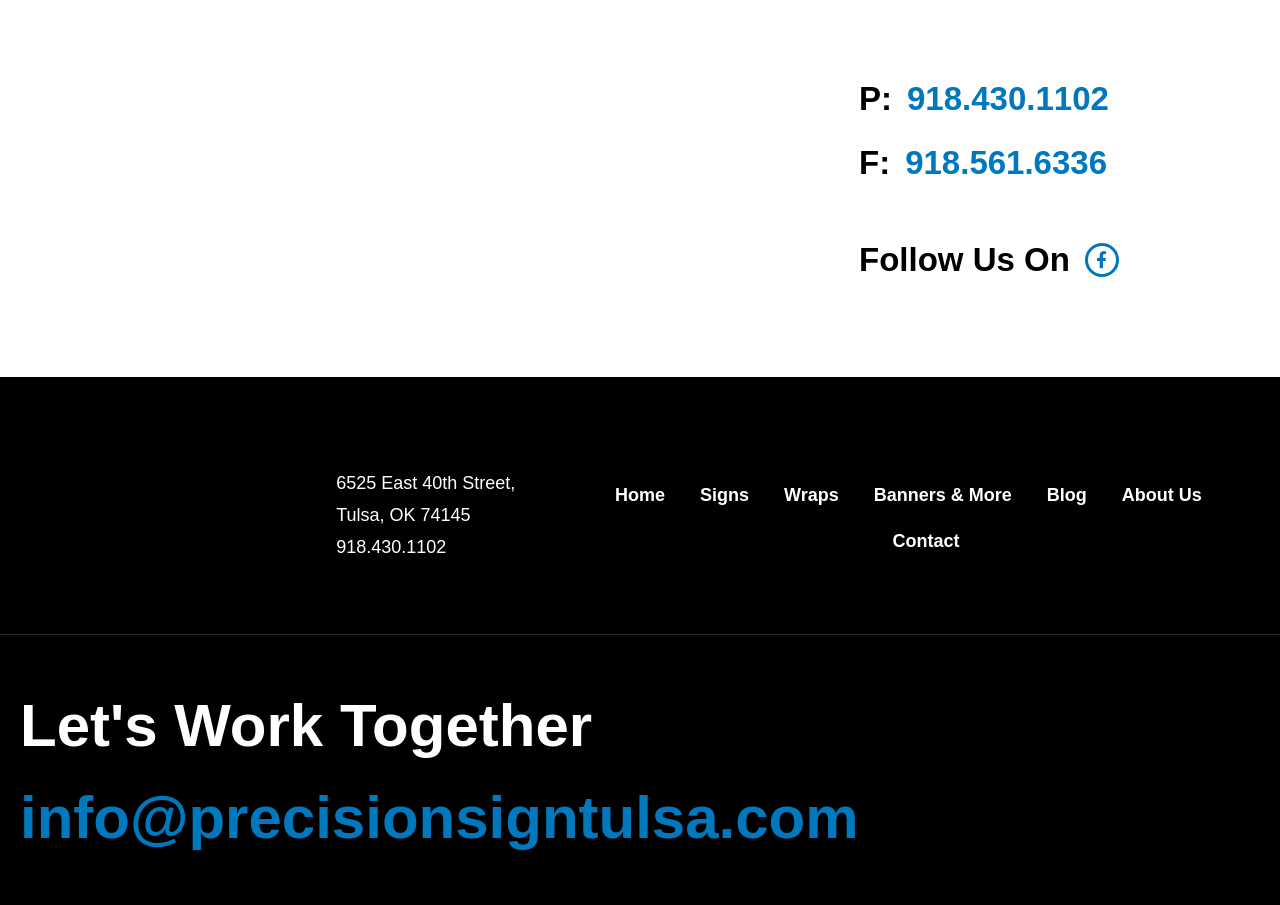What is the address of Precision Sign Tulsa?
Provide a detailed answer to the question using information from the image.

I found the address by reading the static text elements on the webpage, which provide the street address and city, state, and zip code.